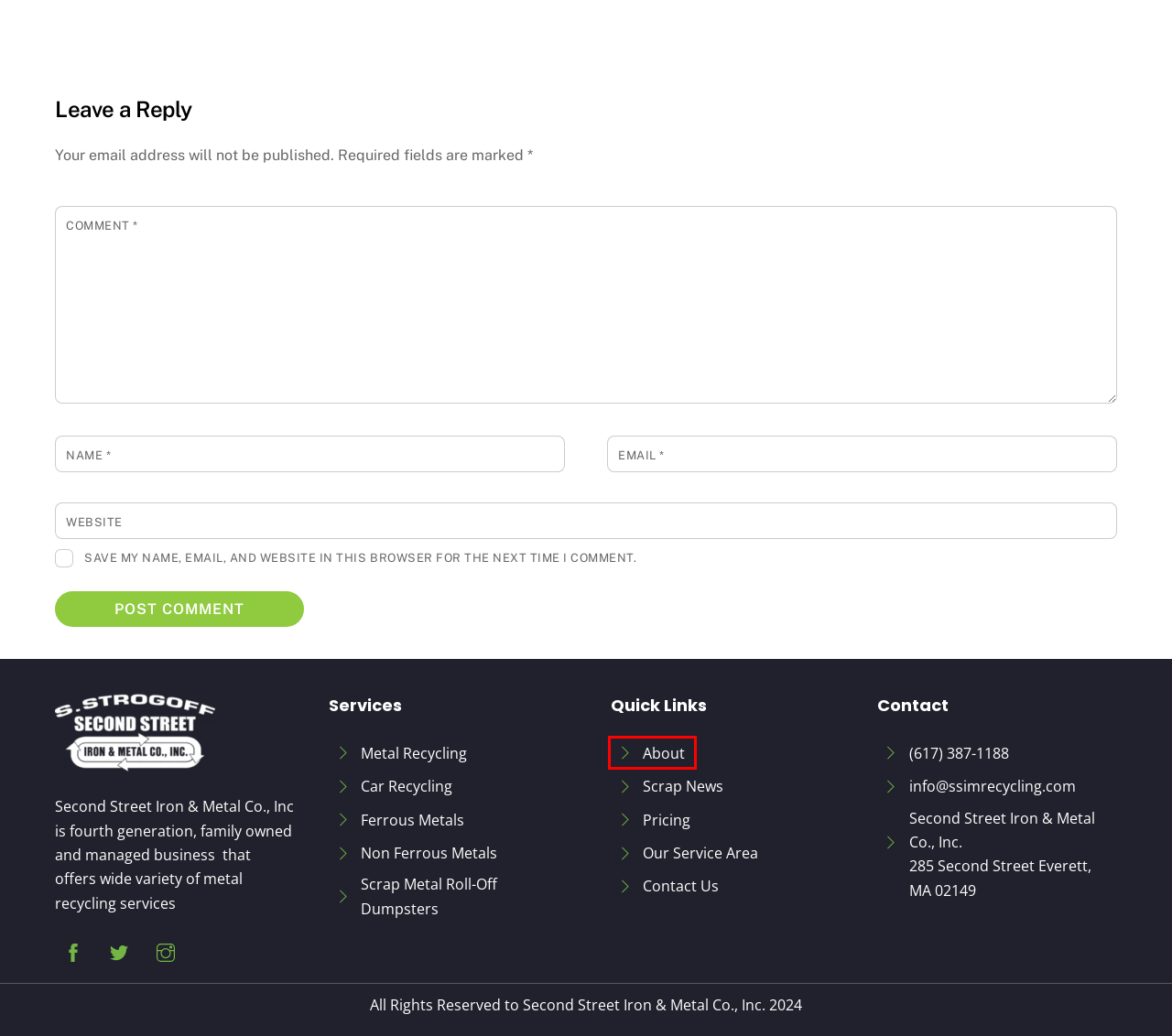Look at the screenshot of a webpage with a red bounding box and select the webpage description that best corresponds to the new page after clicking the element in the red box. Here are the options:
A. Current Non-Ferrous Metal Pricing - Second Street Iron & Metal
B. About Us - Scrap Metal Recycling Facility in Everett, MA - Second Street Iron & Metal
C. Towns & Cities We Serve in Massachusetts - Second Street Iron & Metal
D. Can You Recycle Stainless Steel Appliances? - Second Street Iron & Metal
E. Contact Us - Sell Scrap Metal in Everett, MA - Second Street Iron & Metal
F. Best Scrap Metal Prices in the Greater Boston Area - Second Street Iron & Metal
G. Scrap Metal Recycling Services in Boston, MA - Second Street Iron & Metal
H. Current Ferrous Metal Prices - Second Street Iron & Metal

B